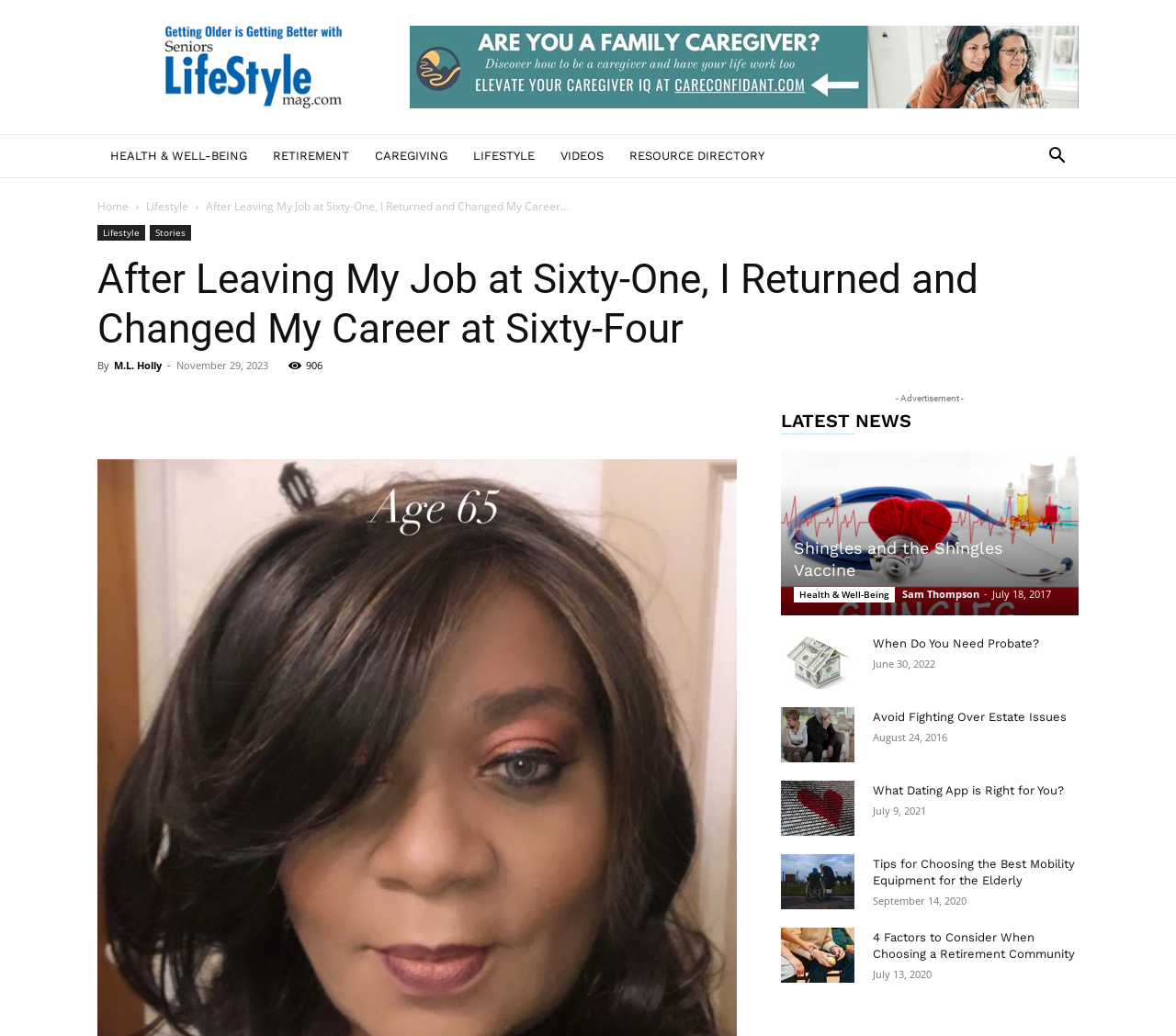Could you specify the bounding box coordinates for the clickable section to complete the following instruction: "Create an account"?

None